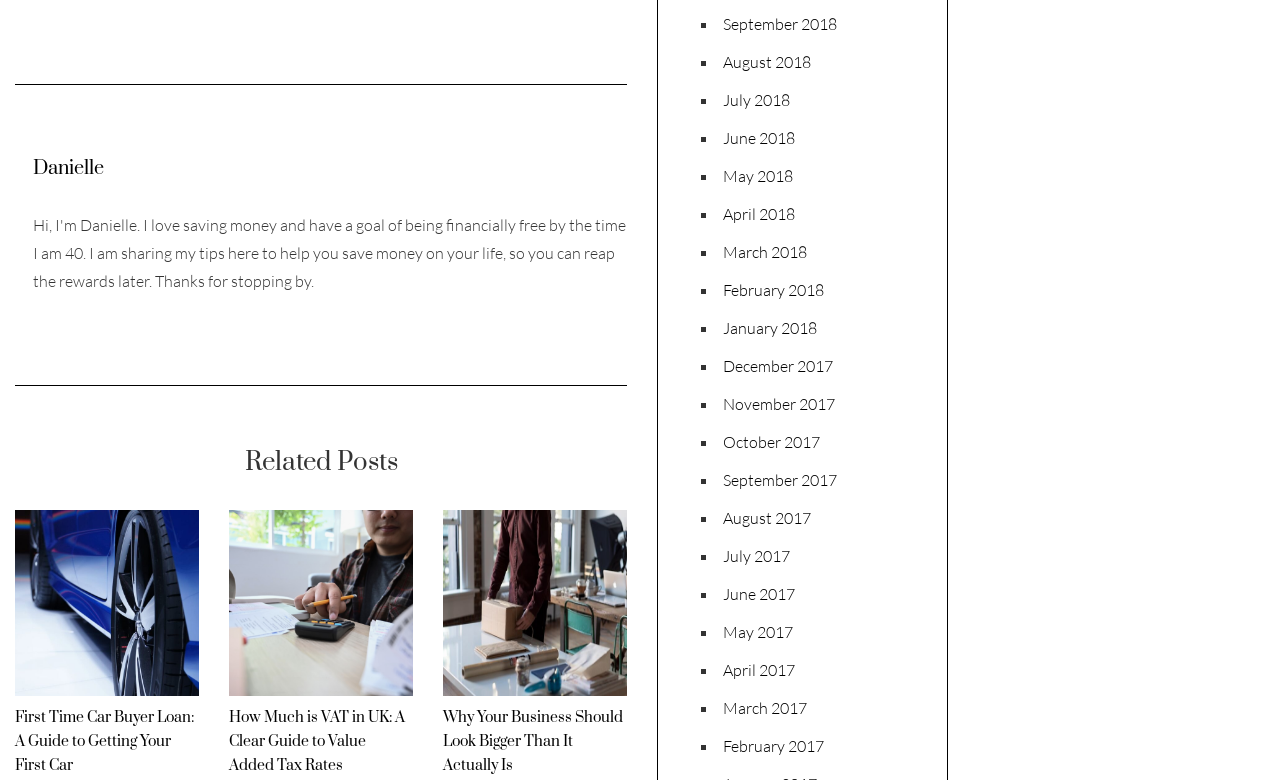Using the information in the image, give a comprehensive answer to the question: 
What is the topic of the first related post?

The first related post is about 'First Time Car Buyer Loan: A Guide to Getting Your First Car', which can be inferred from the heading and link text.